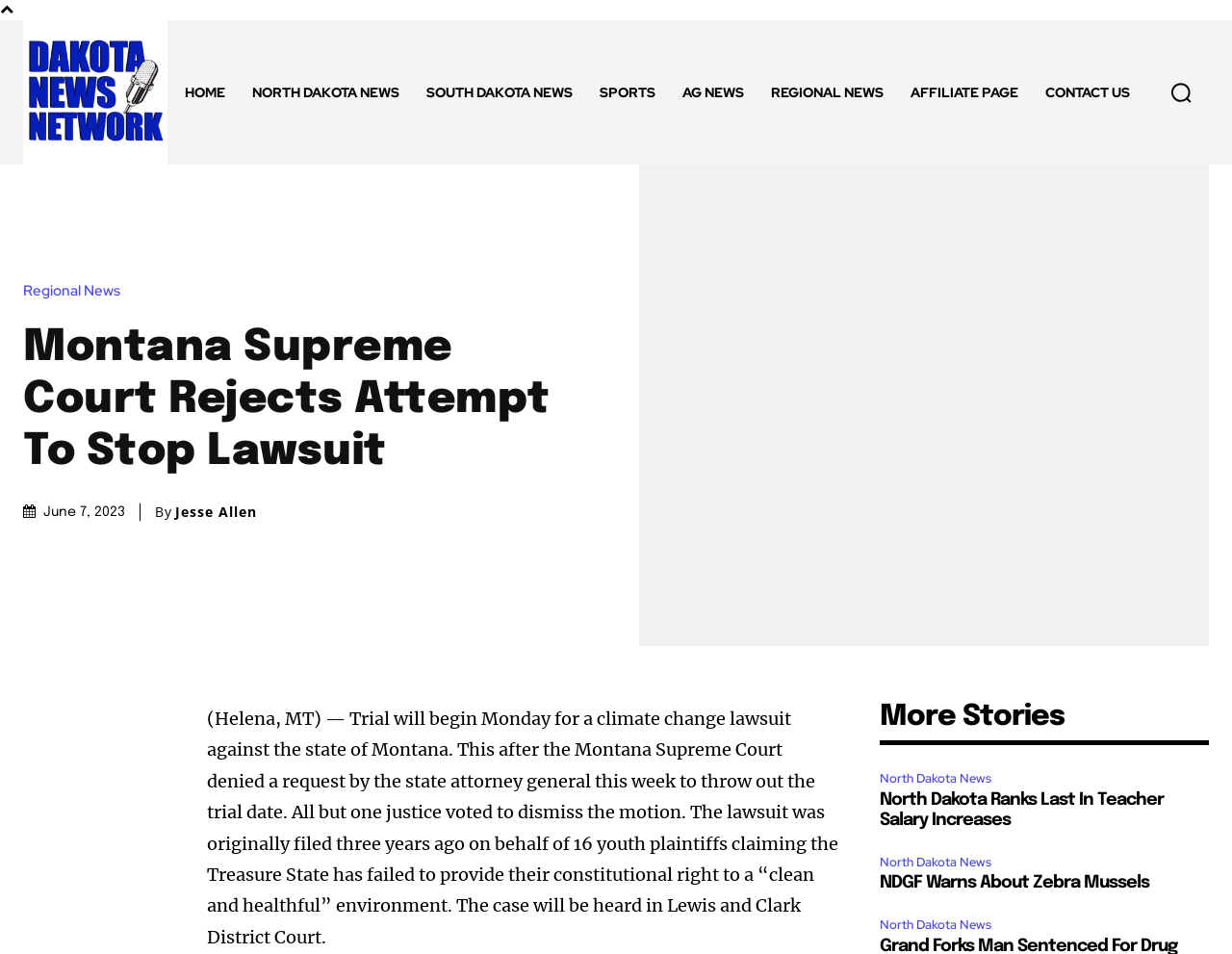Indicate the bounding box coordinates of the element that needs to be clicked to satisfy the following instruction: "Share on Facebook". The coordinates should be four float numbers between 0 and 1, i.e., [left, top, right, bottom].

None